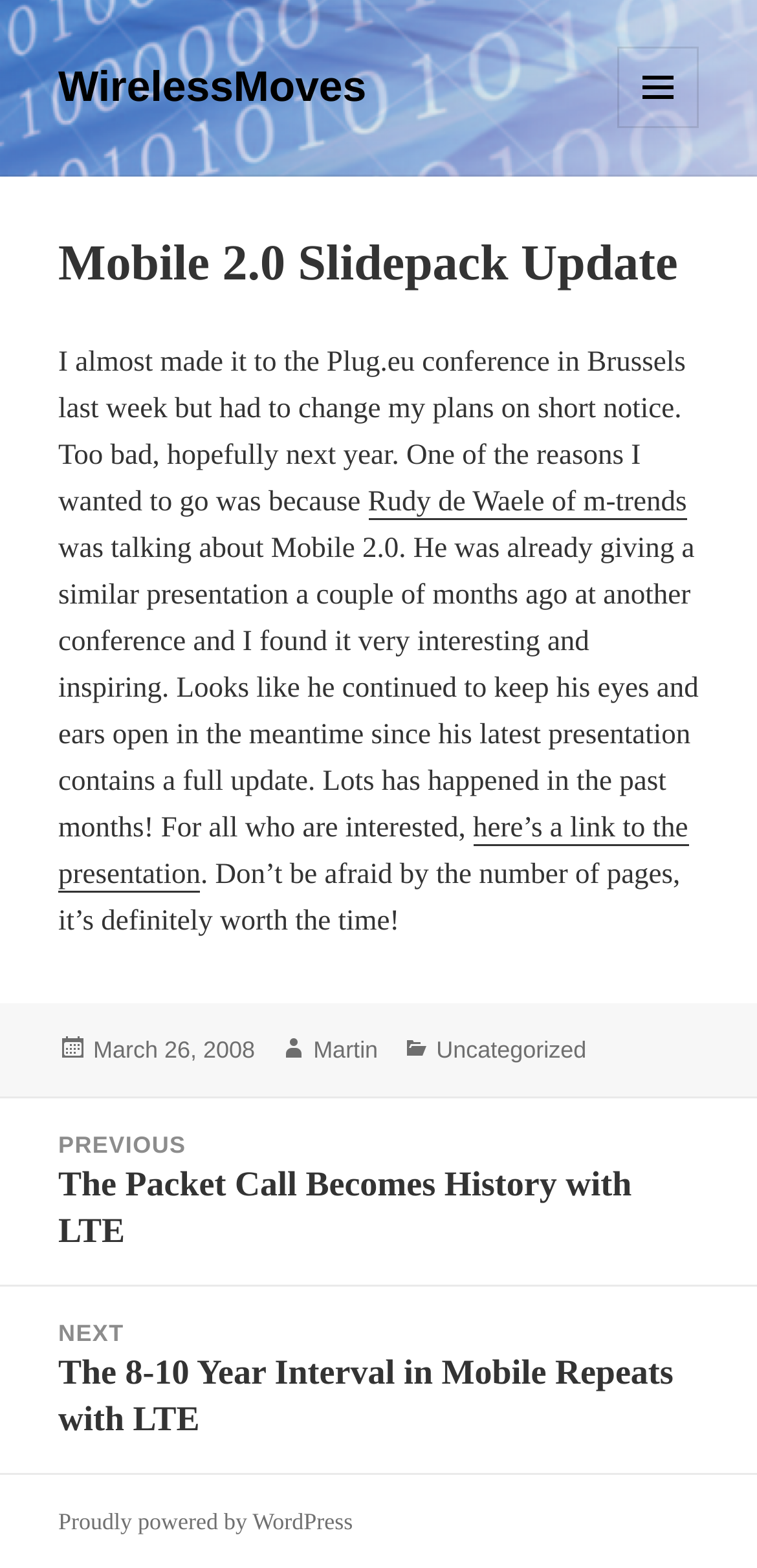Determine the bounding box coordinates of the area to click in order to meet this instruction: "Expand the MENU AND WIDGETS button".

[0.815, 0.03, 0.923, 0.082]